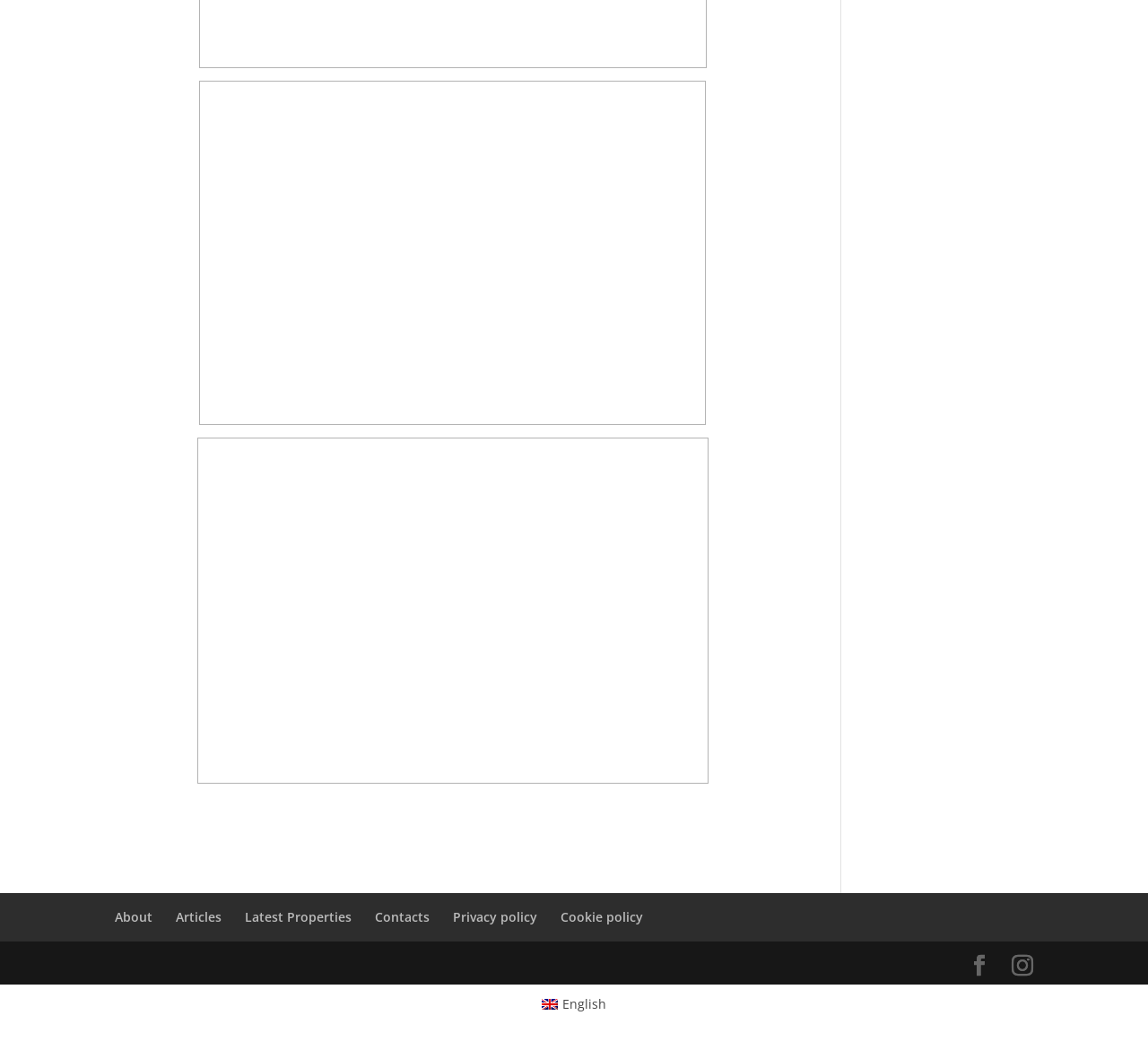Kindly determine the bounding box coordinates for the area that needs to be clicked to execute this instruction: "Switch to English".

[0.464, 0.945, 0.536, 0.967]